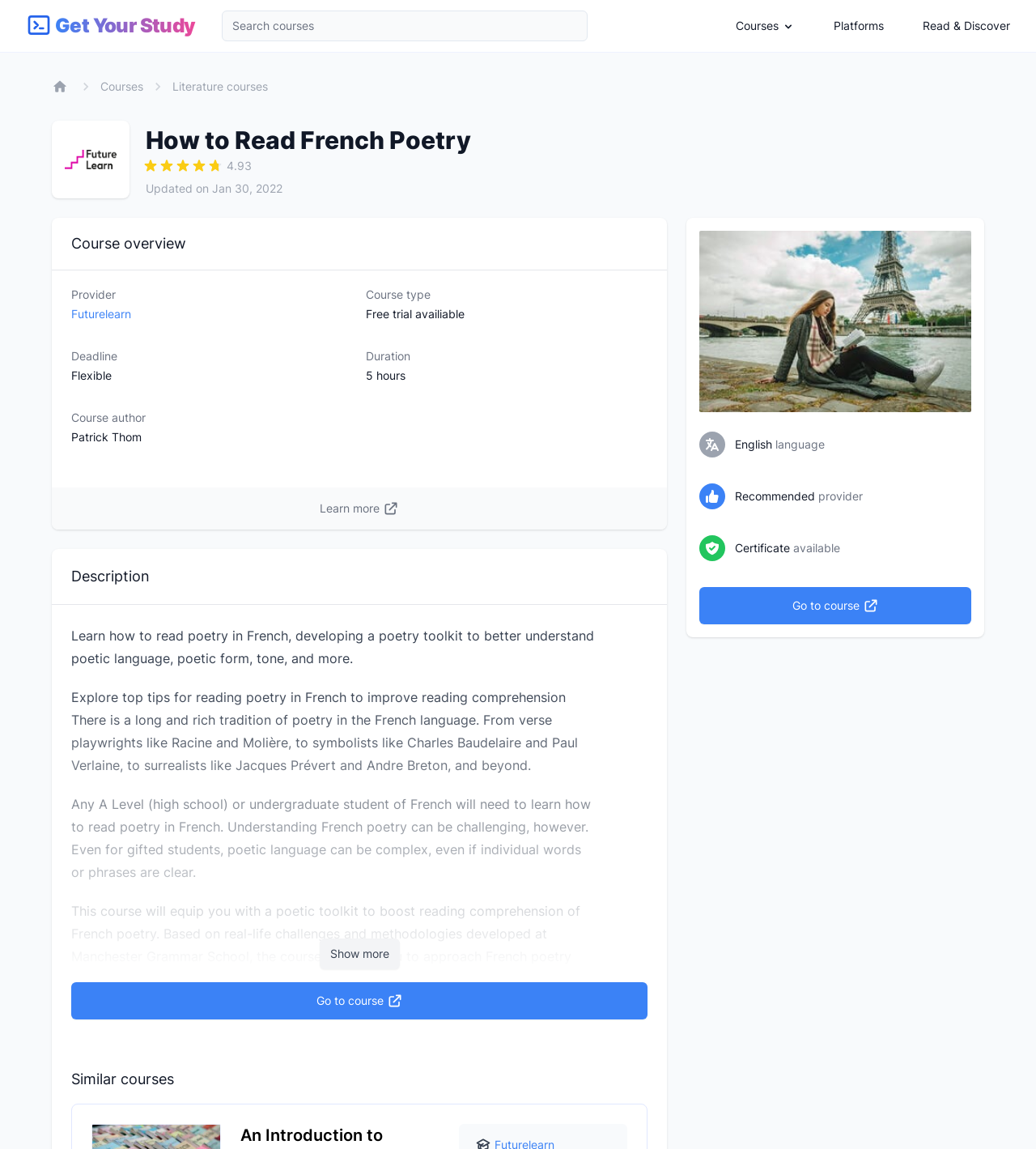Determine the bounding box coordinates of the region that needs to be clicked to achieve the task: "Read the media release by The Hon Jane Prentice MP".

None